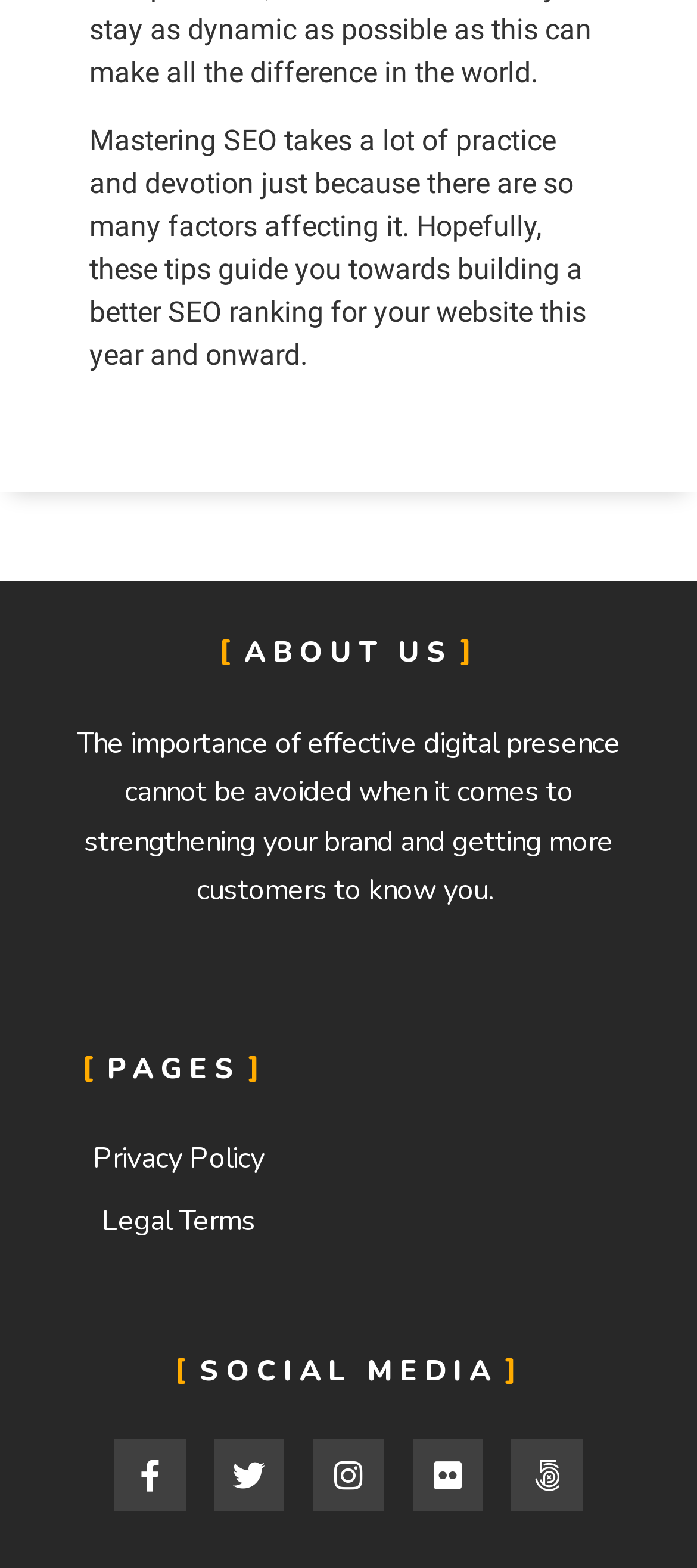Based on the image, provide a detailed and complete answer to the question: 
What is the topic of the first paragraph?

The first paragraph starts with 'Mastering SEO takes a lot of practice and devotion...' which indicates that the topic of the paragraph is about Search Engine Optimization (SEO).